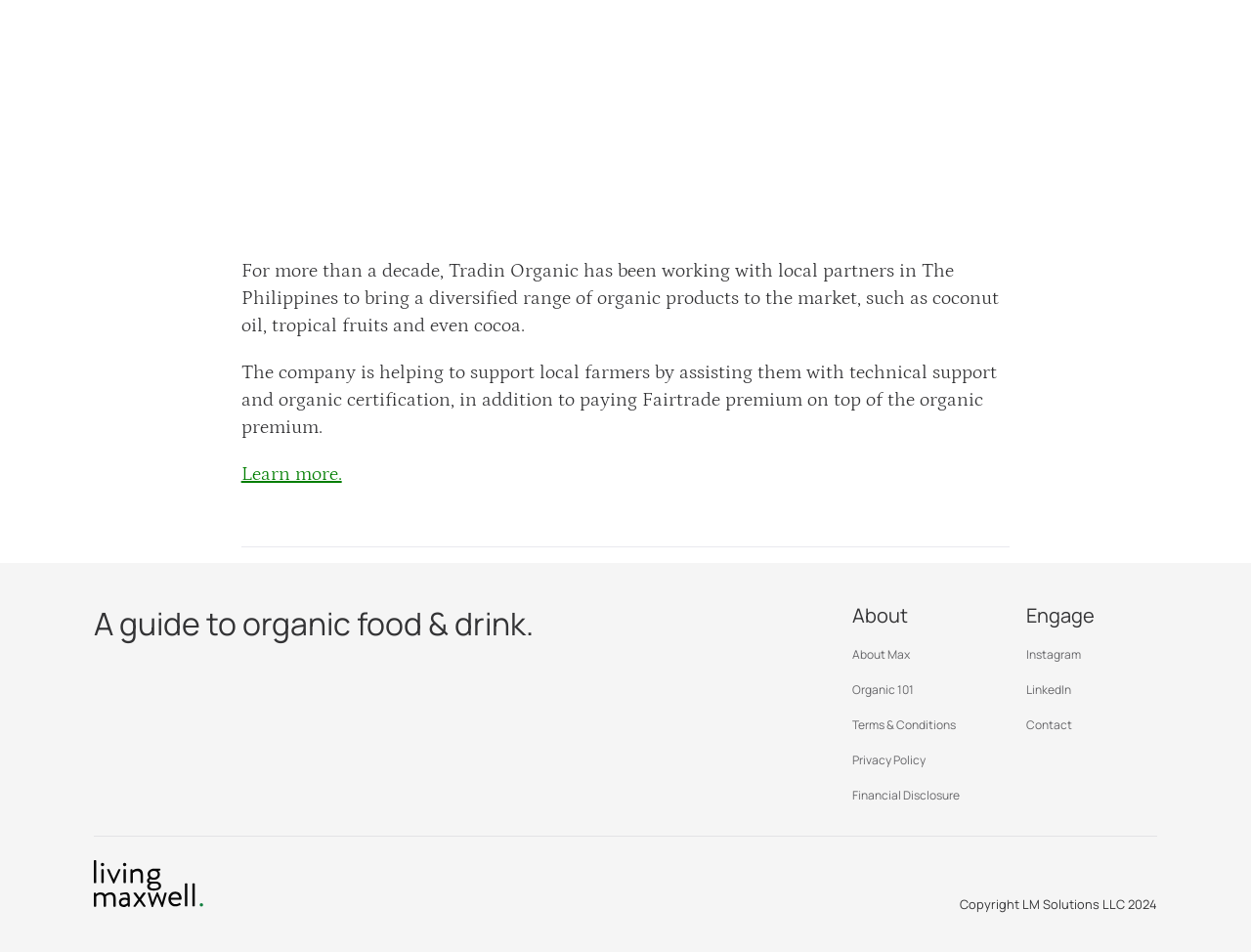What is Tradin Organic doing in the Philippines?
Offer a detailed and full explanation in response to the question.

According to the StaticText element with the text 'For more than a decade, Tradin Organic has been working with local partners in The Philippines to bring a diversified range of organic products to the market, such as coconut oil, tropical fruits and even cocoa.', Tradin Organic is working with local partners in the Philippines.